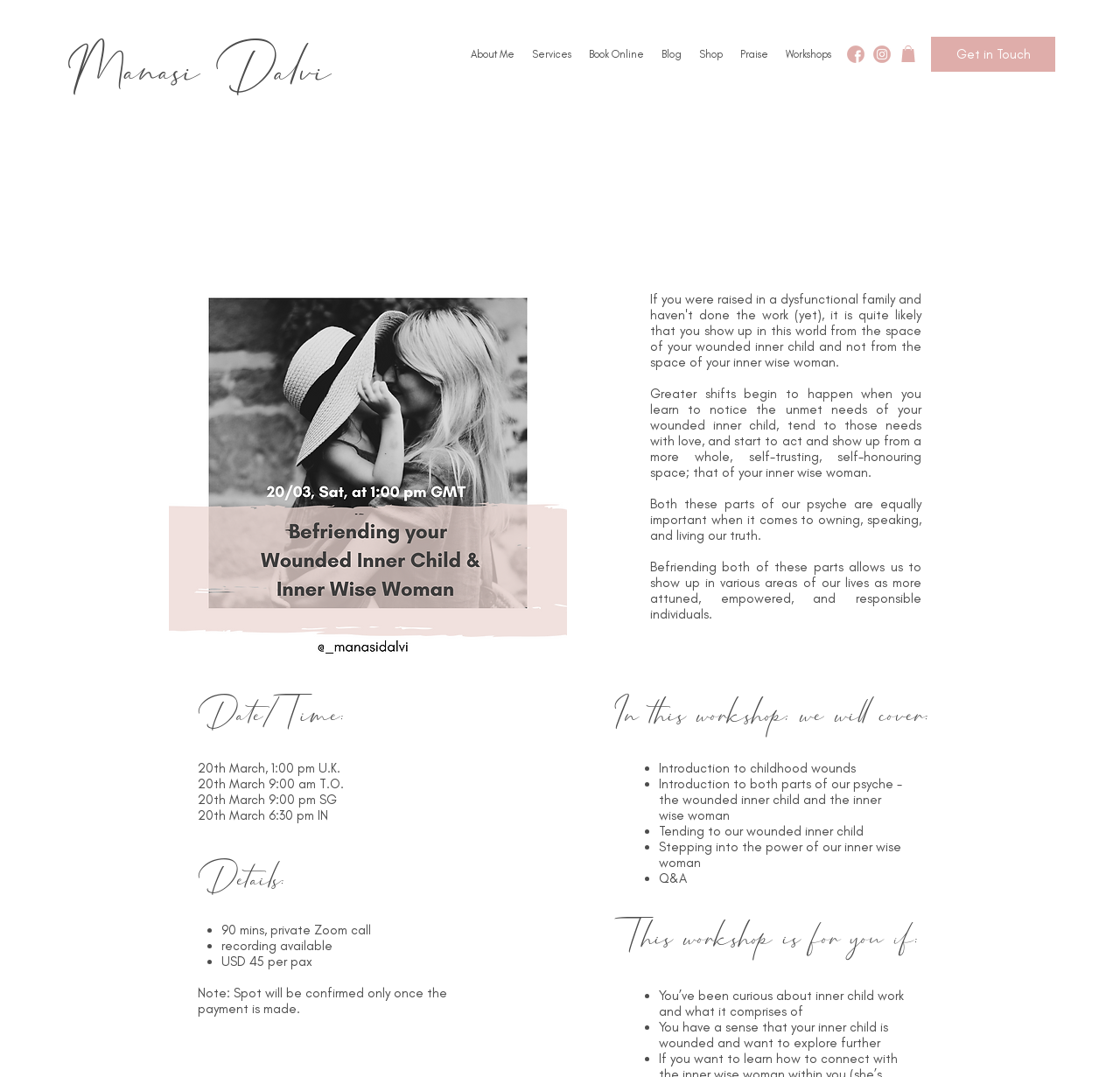What is the topic of the workshop mentioned on the webpage?
Please provide a single word or phrase answer based on the image.

inner child work